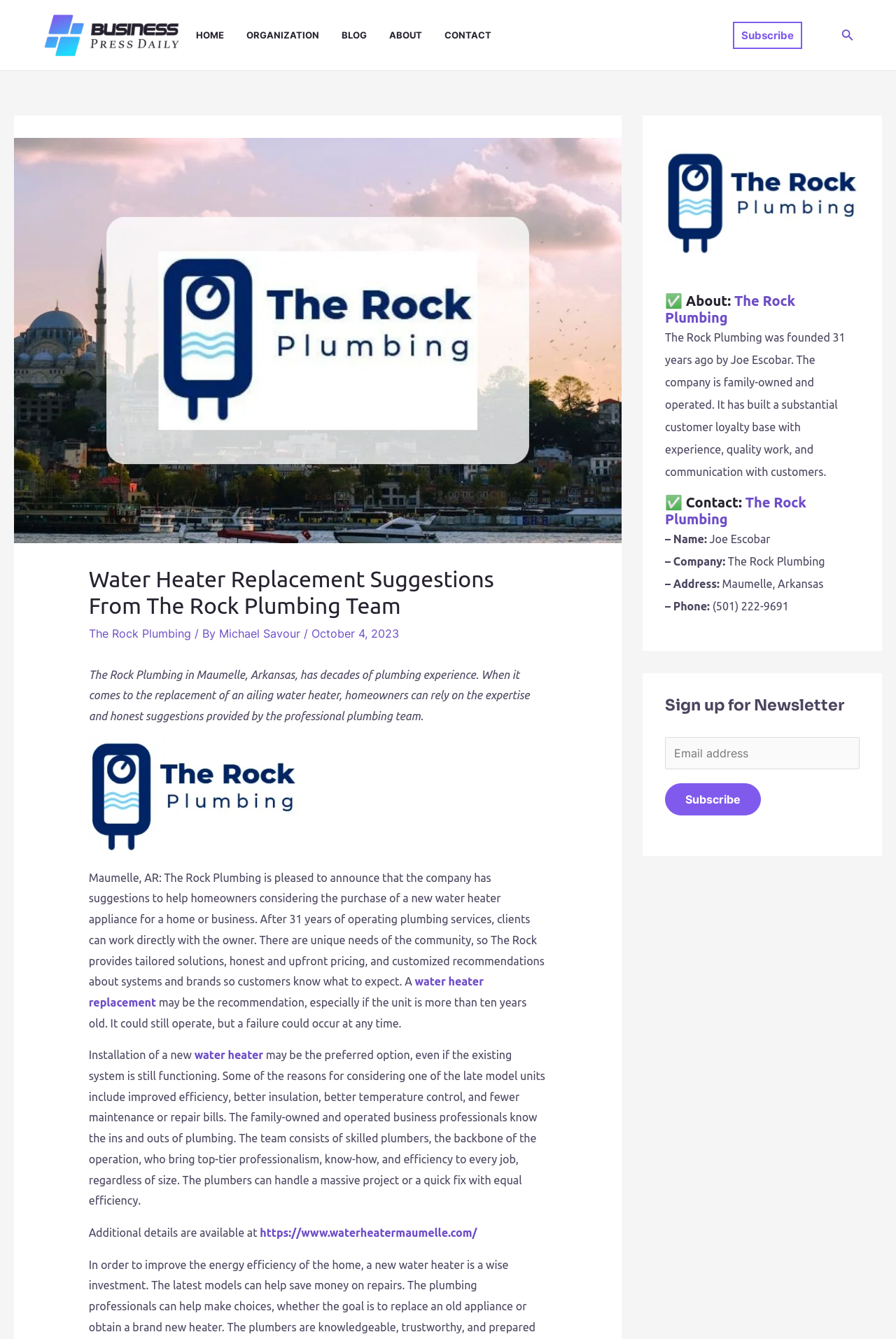What is the benefit of installing a new water heater?
Relying on the image, give a concise answer in one word or a brief phrase.

Improved efficiency